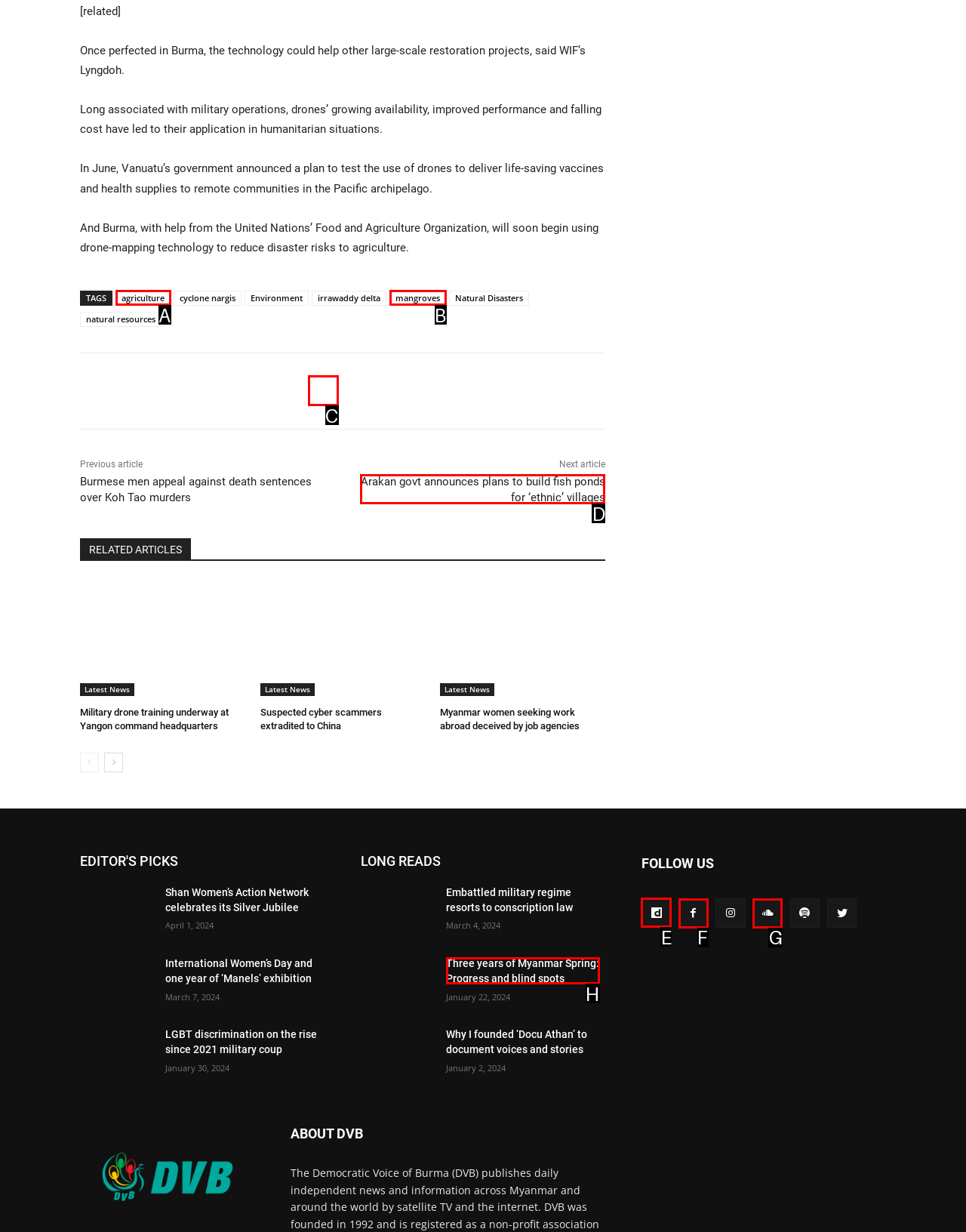Which HTML element should be clicked to perform the following task: Follow on Facebook
Reply with the letter of the appropriate option.

E